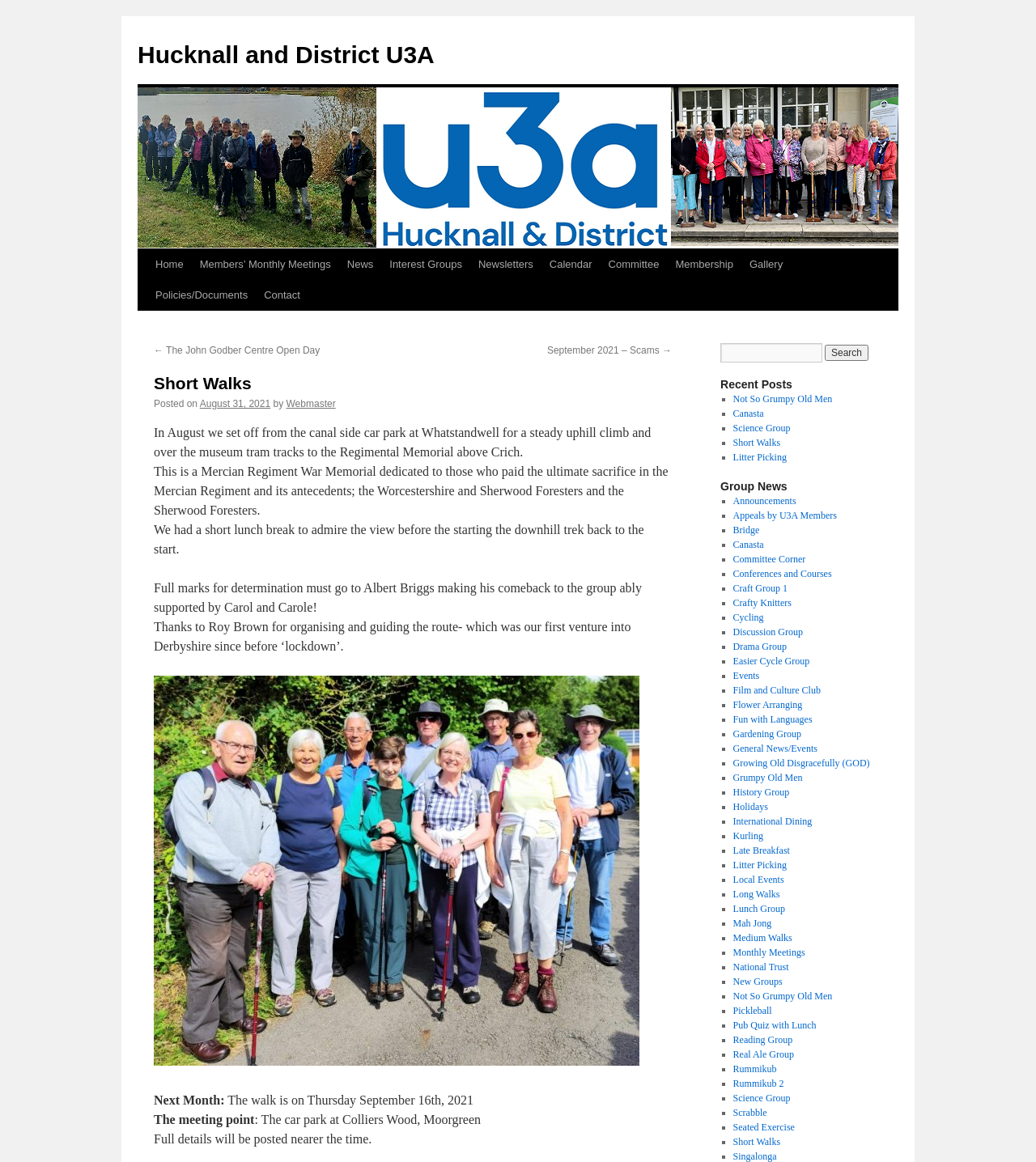Kindly determine the bounding box coordinates of the area that needs to be clicked to fulfill this instruction: "Search for something".

[0.695, 0.295, 0.794, 0.312]